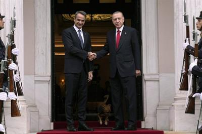Describe every important feature and element in the image comprehensively.

The image captures a significant diplomatic moment between the Greek Prime Minister and the Turkish President, both dressed in formal attire. The two leaders are standing on a red carpeted entrance, engaged in a handshake, symbolizing goodwill and cooperation. In the background, a doorway adorned with intricate architectural details frames the scene, while ceremonial soldiers with rifles stand on either side, adding an air of formality and security to the occasion. This meeting could represent efforts to enhance bilateral relations between Greece and Turkey.